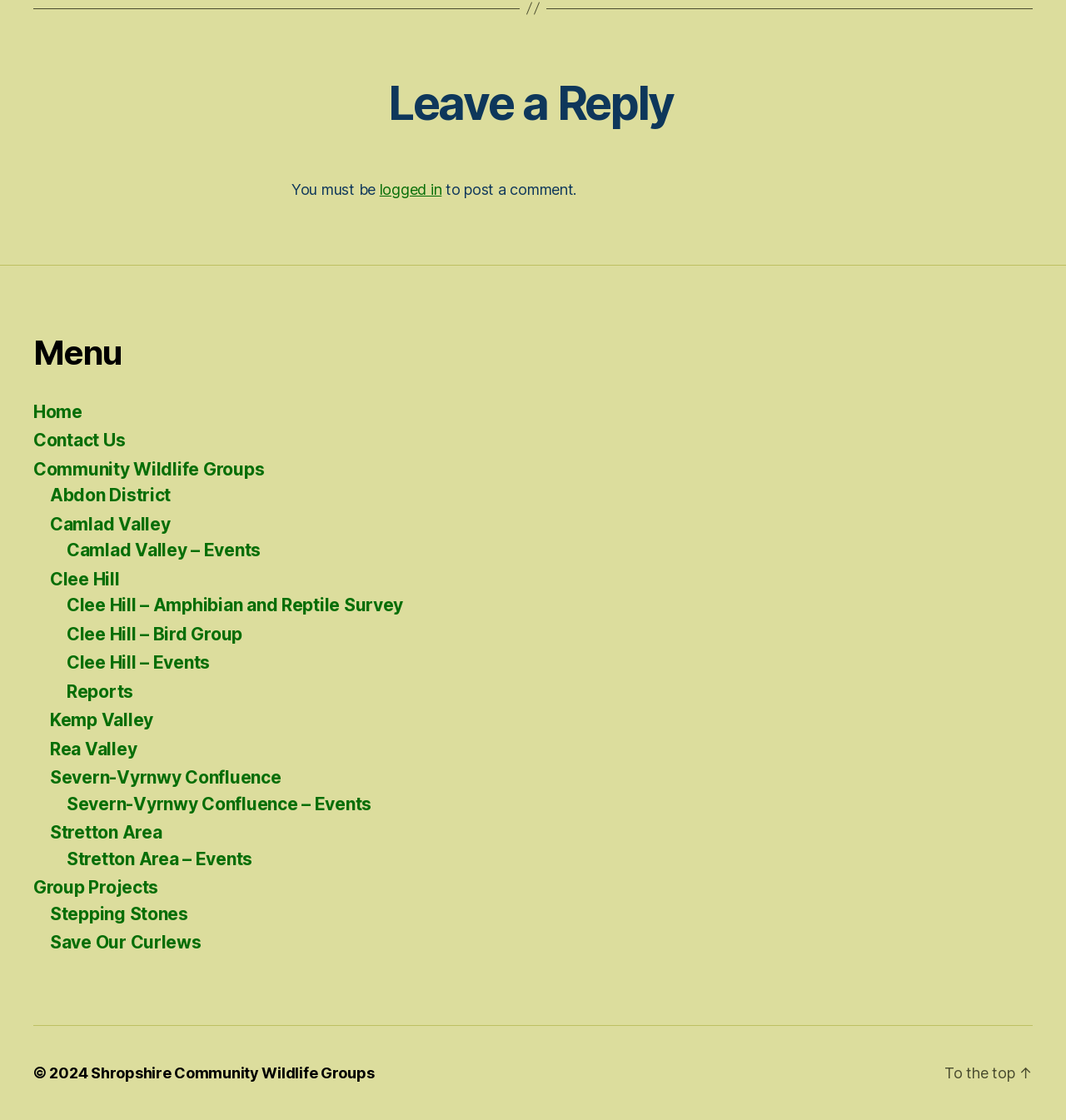What is the last link on the page?
Please look at the screenshot and answer using one word or phrase.

To the top